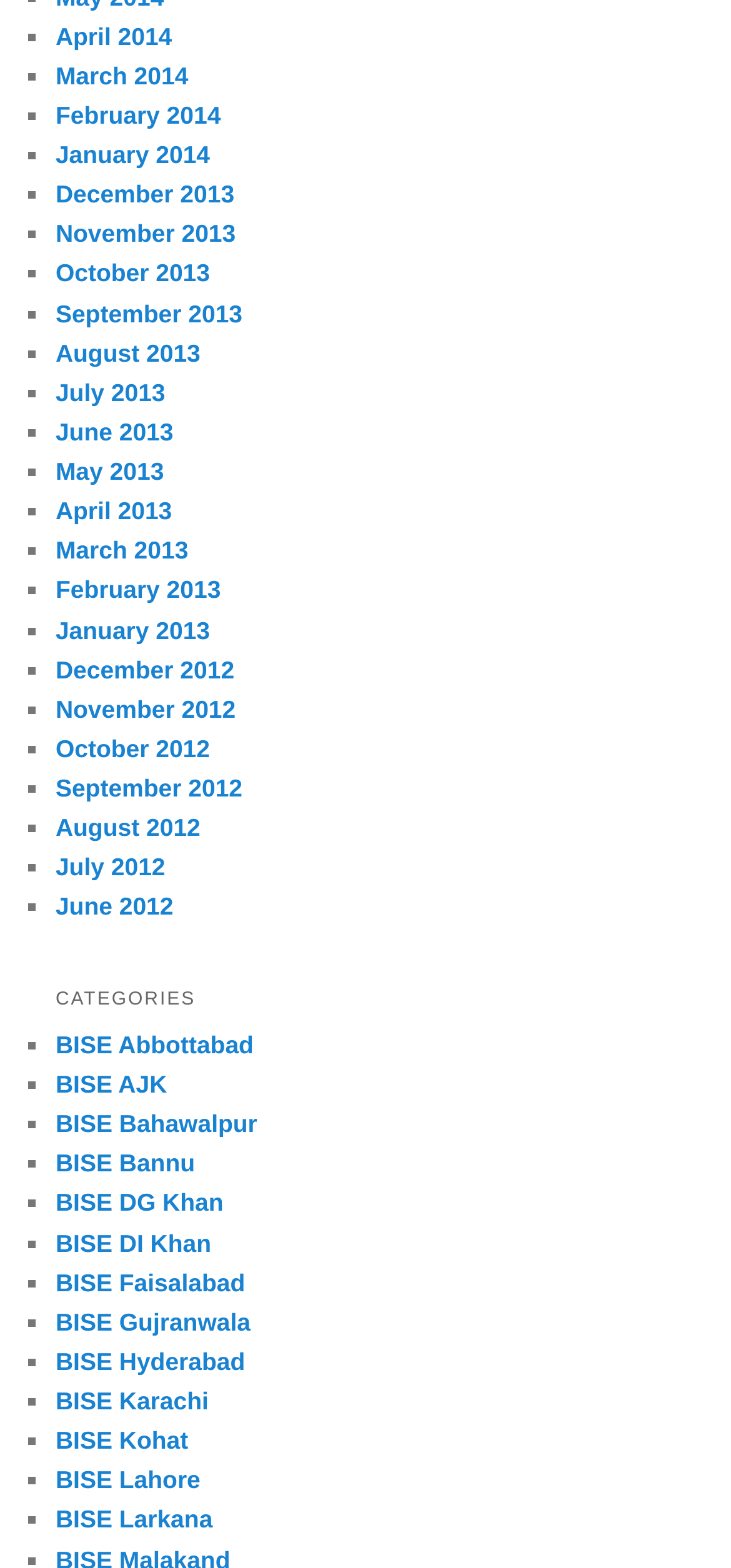Please mark the bounding box coordinates of the area that should be clicked to carry out the instruction: "Click on April 2014".

[0.076, 0.014, 0.235, 0.032]